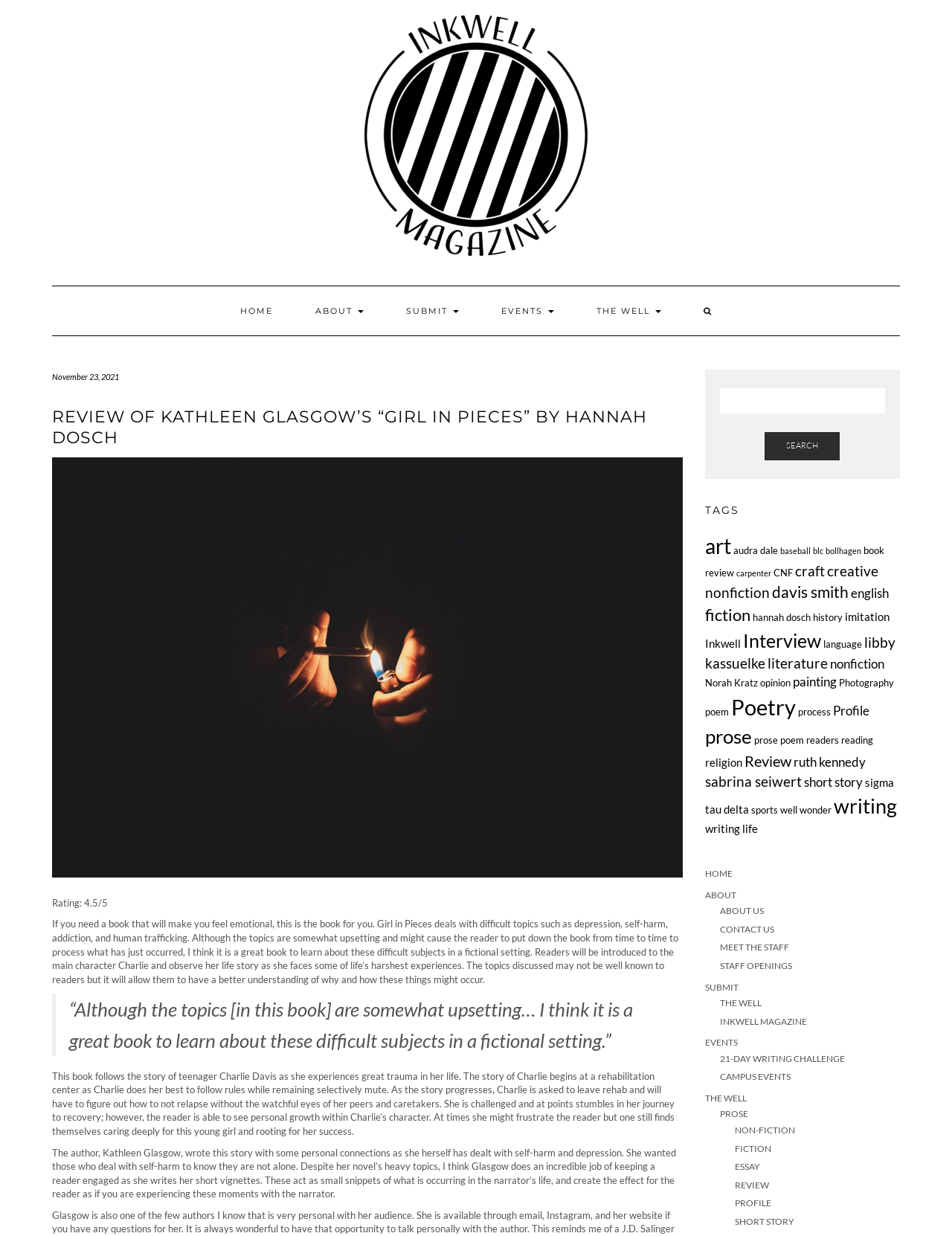Please identify the bounding box coordinates of the area I need to click to accomplish the following instruction: "Click on the 'HOME' link".

[0.231, 0.232, 0.307, 0.271]